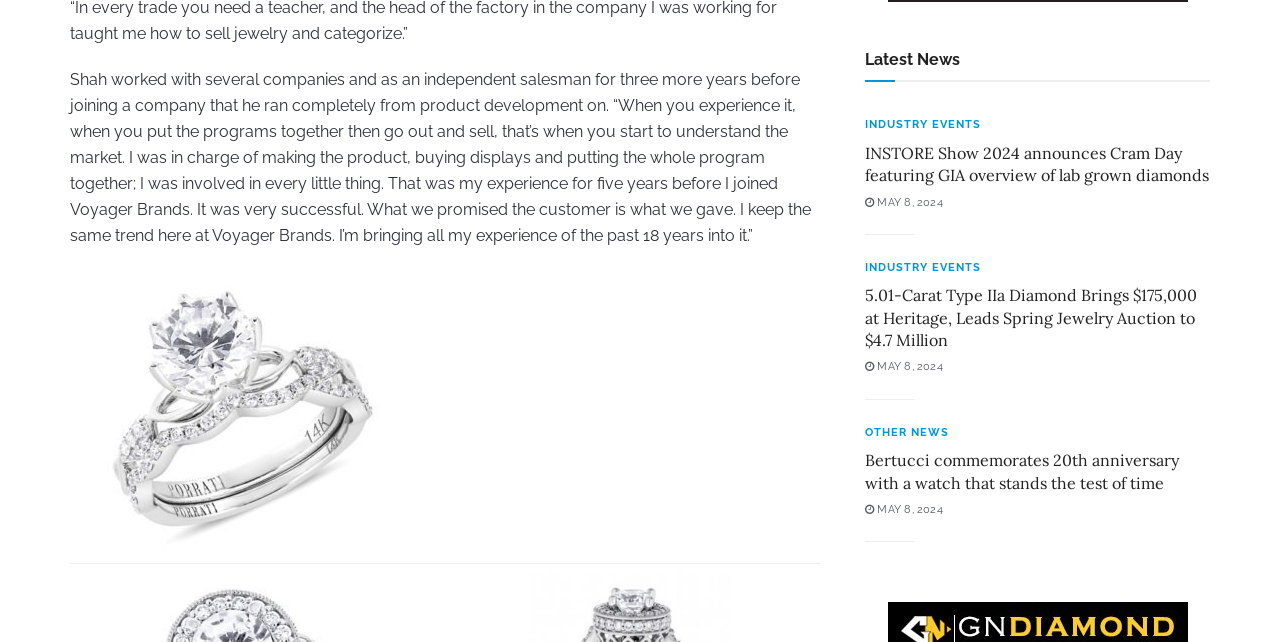Specify the bounding box coordinates of the region I need to click to perform the following instruction: "Check industry events". The coordinates must be four float numbers in the range of 0 to 1, i.e., [left, top, right, bottom].

[0.676, 0.178, 0.766, 0.213]